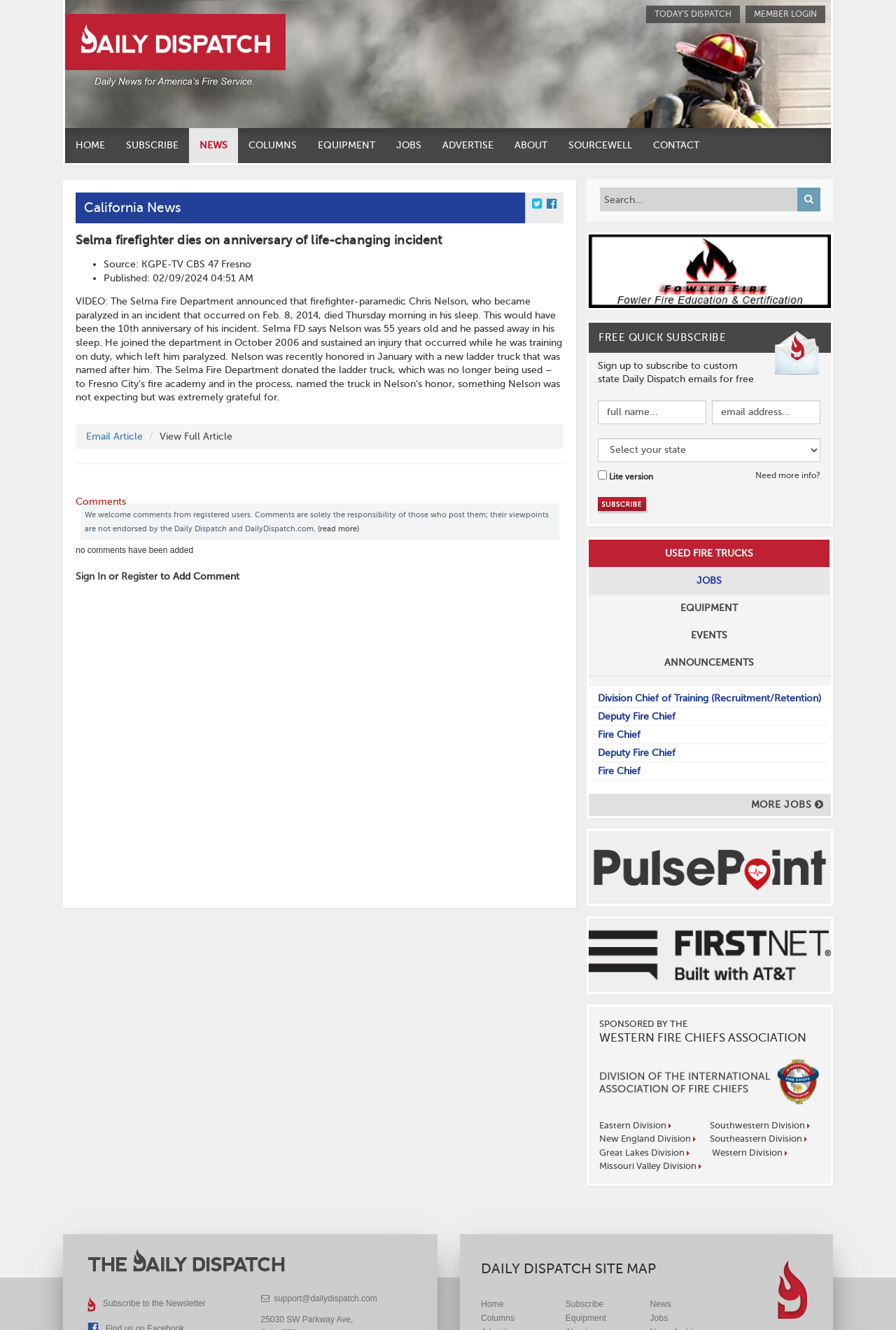Please predict the bounding box coordinates of the element's region where a click is necessary to complete the following instruction: "subscribe to the newsletter". The coordinates should be represented by four float numbers between 0 and 1, i.e., [left, top, right, bottom].

[0.129, 0.096, 0.211, 0.123]